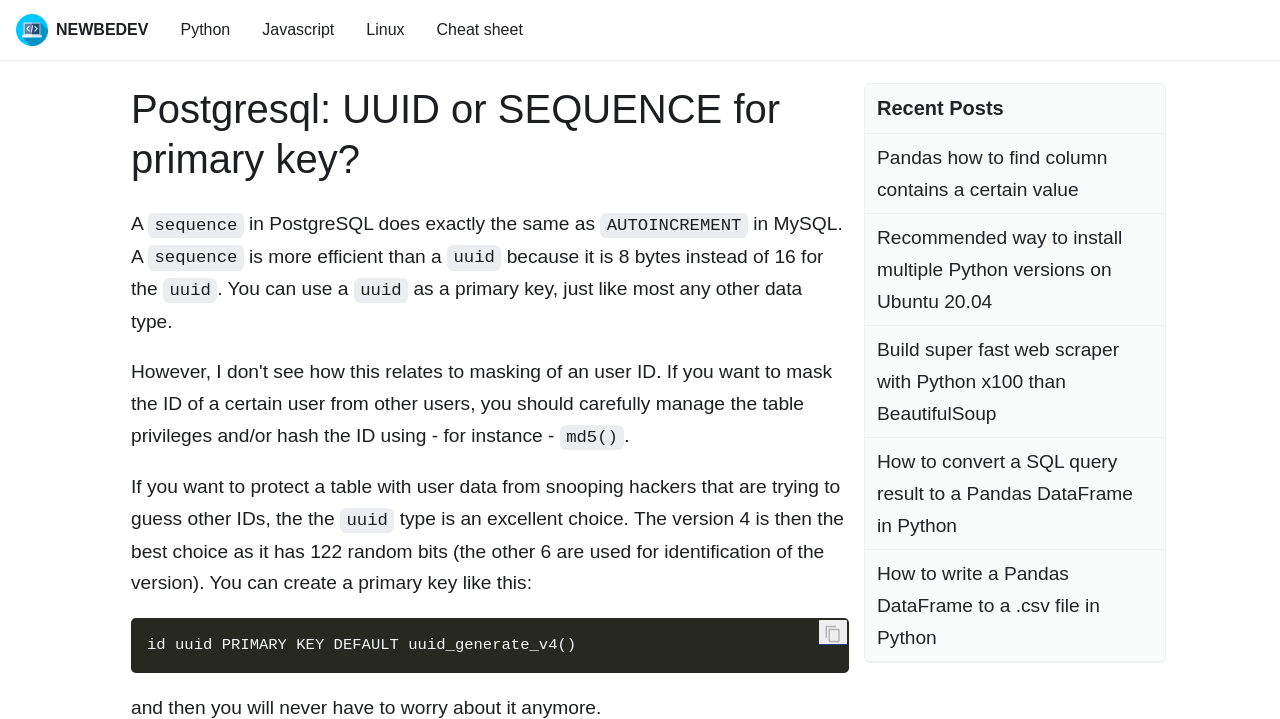Determine the bounding box coordinates of the clickable region to follow the instruction: "Read the article about Postgresql: UUID or SEQUENCE for primary key?".

[0.102, 0.117, 0.663, 0.256]